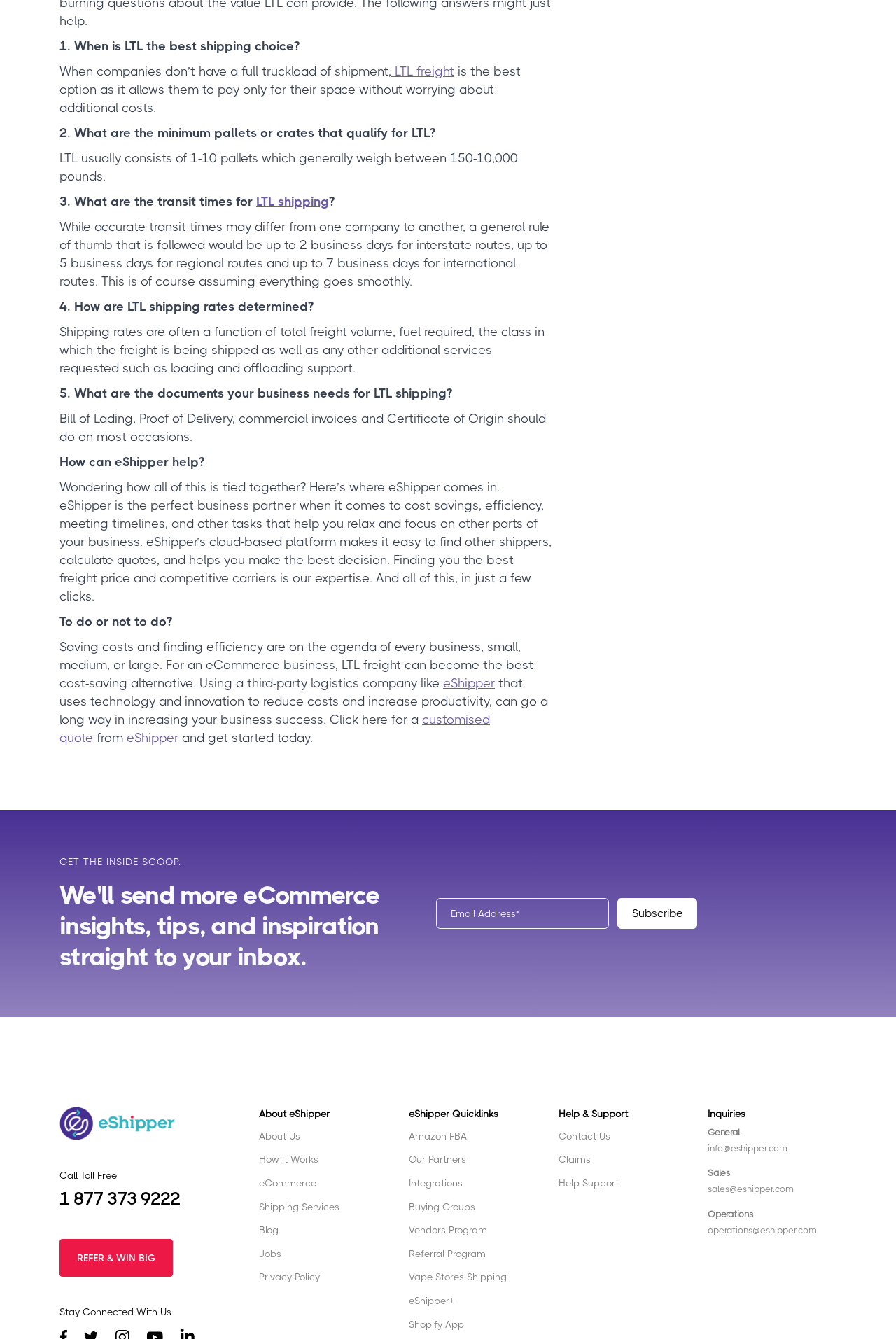Pinpoint the bounding box coordinates of the area that must be clicked to complete this instruction: "Click the REFER & WIN BIG link".

[0.066, 0.925, 0.193, 0.954]